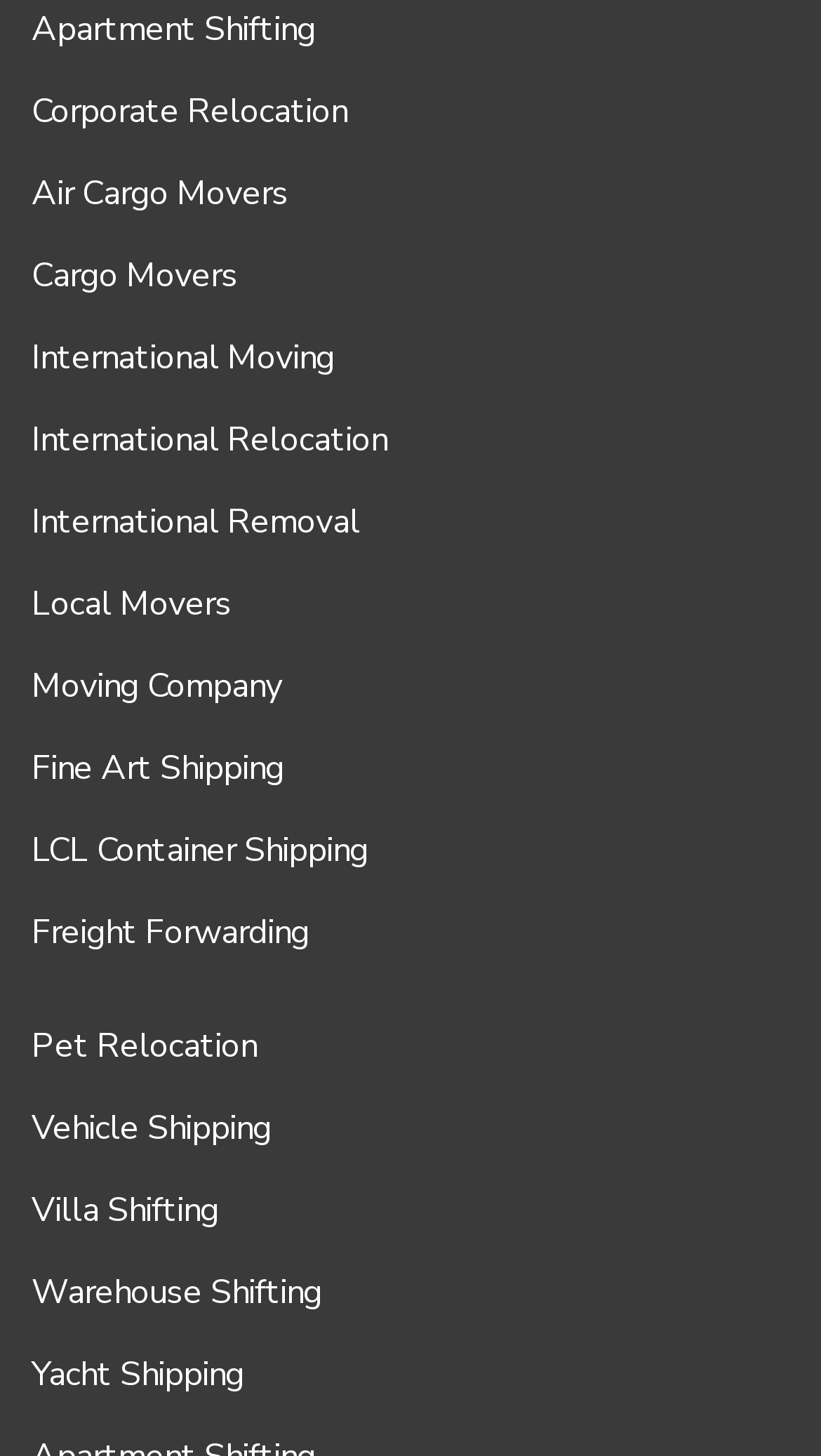Please mark the bounding box coordinates of the area that should be clicked to carry out the instruction: "Click on Apartment Shifting".

[0.038, 0.004, 0.385, 0.036]